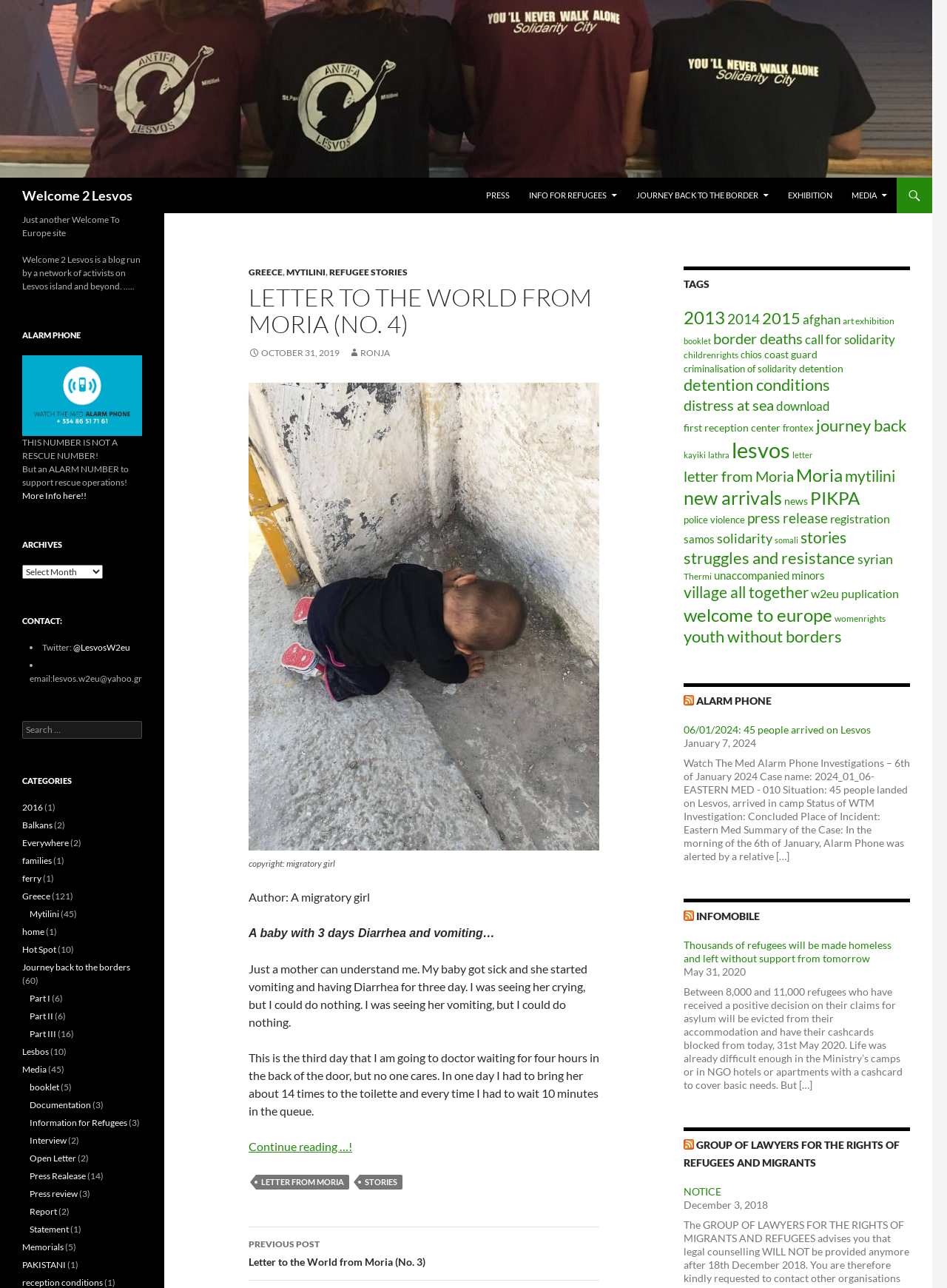Answer the question with a brief word or phrase:
What is the title of the article?

Letter to the World from Moria (No. 4)